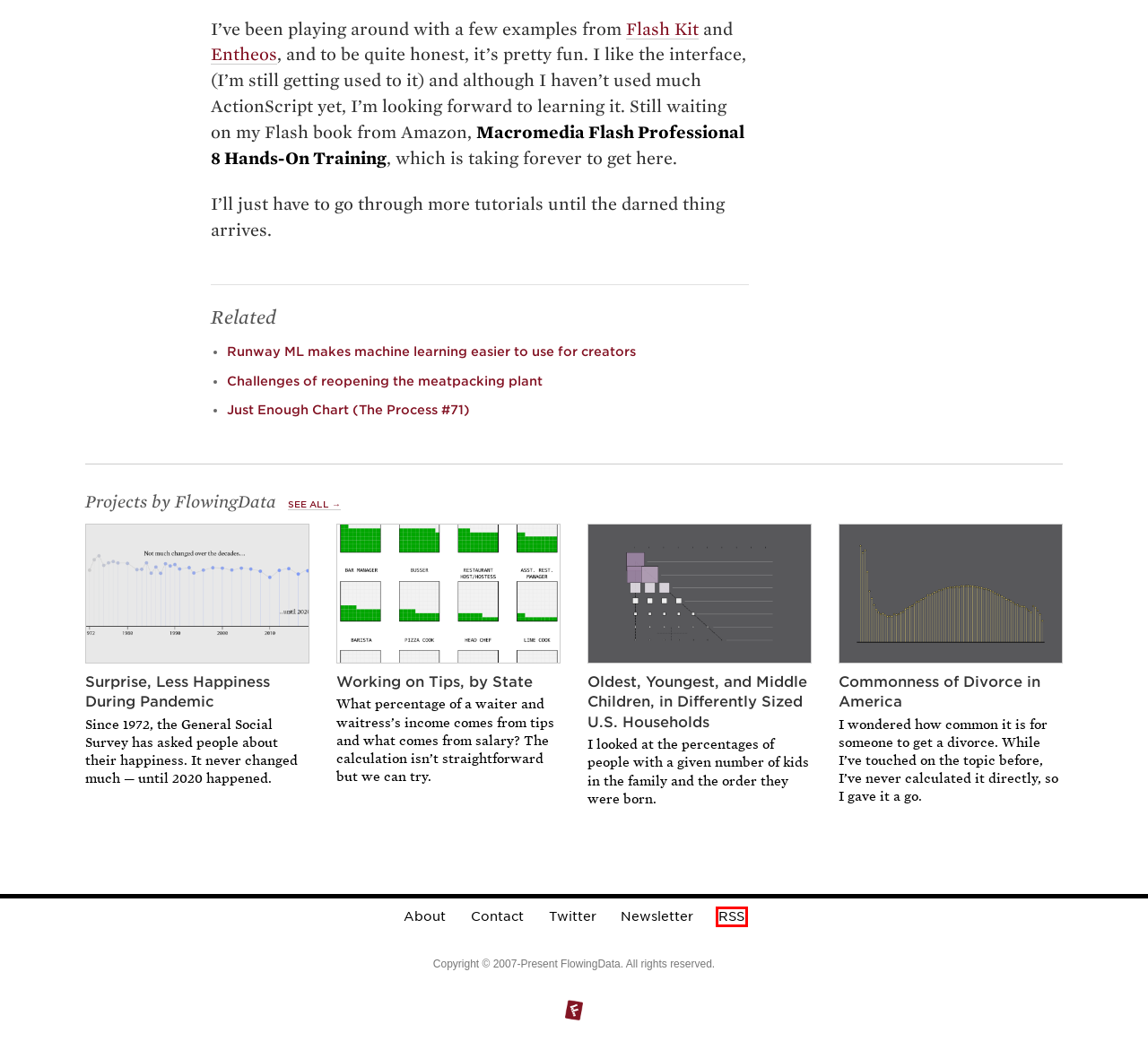After examining the screenshot of a webpage with a red bounding box, choose the most accurate webpage description that corresponds to the new page after clicking the element inside the red box. Here are the candidates:
A. Oldest, Youngest, and Middle Children, in Differently Sized U.S. Households | FlowingData
B. Surprise, Less Happiness During Pandemic | FlowingData
C. FlowingData
D. Data Underload | FlowingData
E. Flash Kit Community Forums
F. Flash Tutorials | EntheosWeb
G. Contact | FlowingData
H. Just Enough Chart (The Process #71) | FlowingData

C